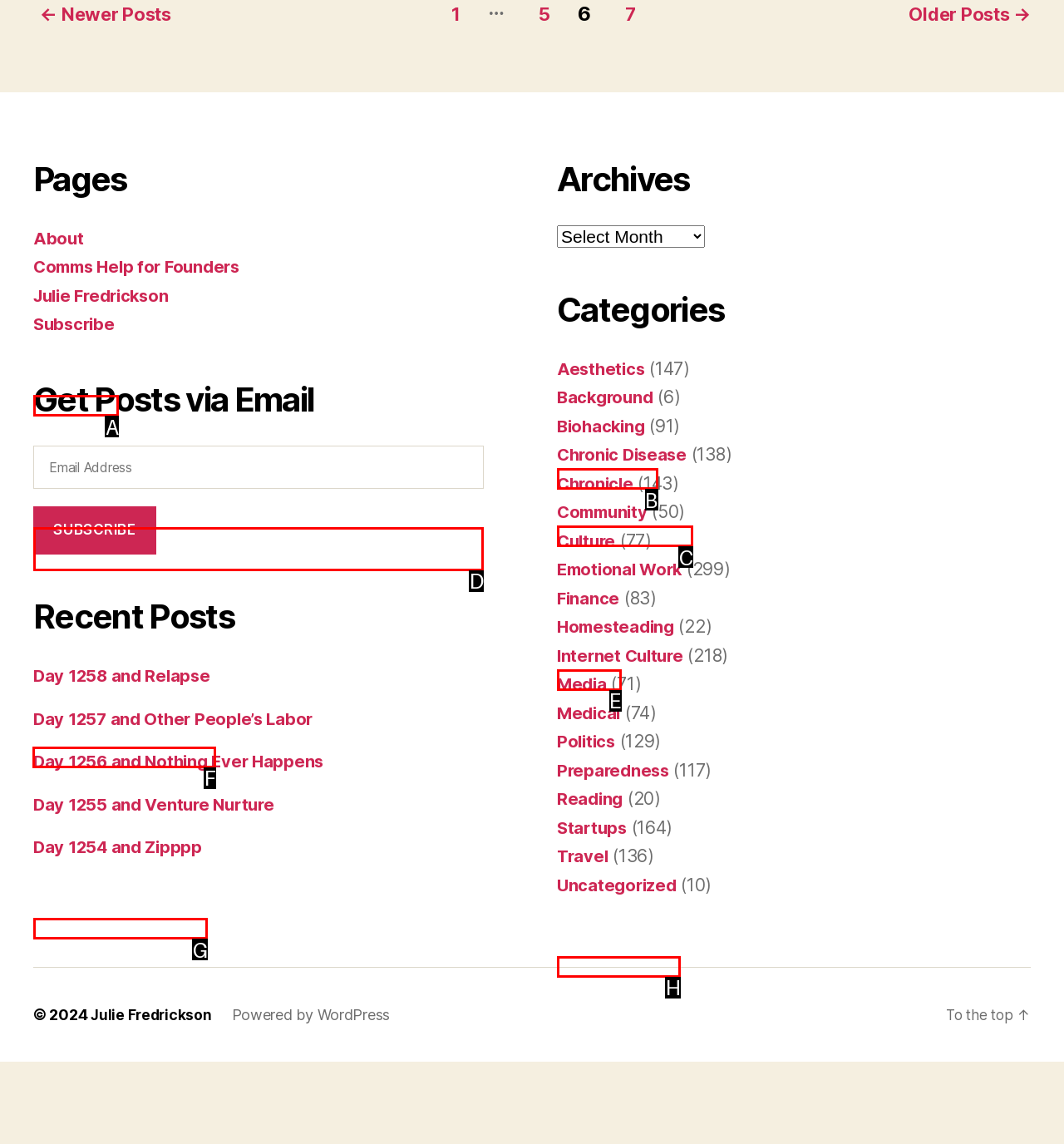Identify which lettered option to click to carry out the task: Read the 'Customer Satisfaction Score CSAT' article. Provide the letter as your answer.

None